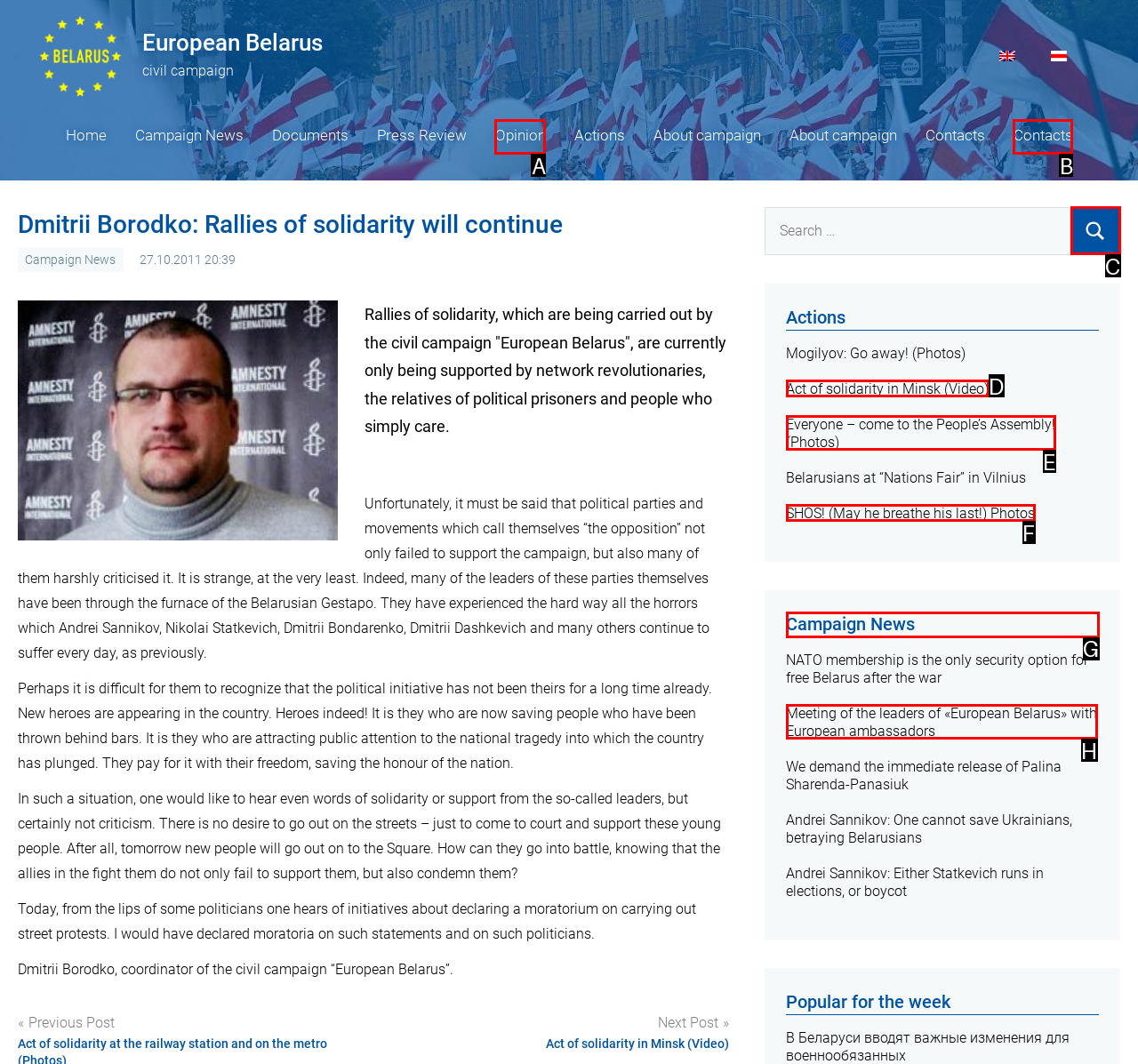Select the correct option from the given choices to perform this task: Read the 'Campaign News'. Provide the letter of that option.

G